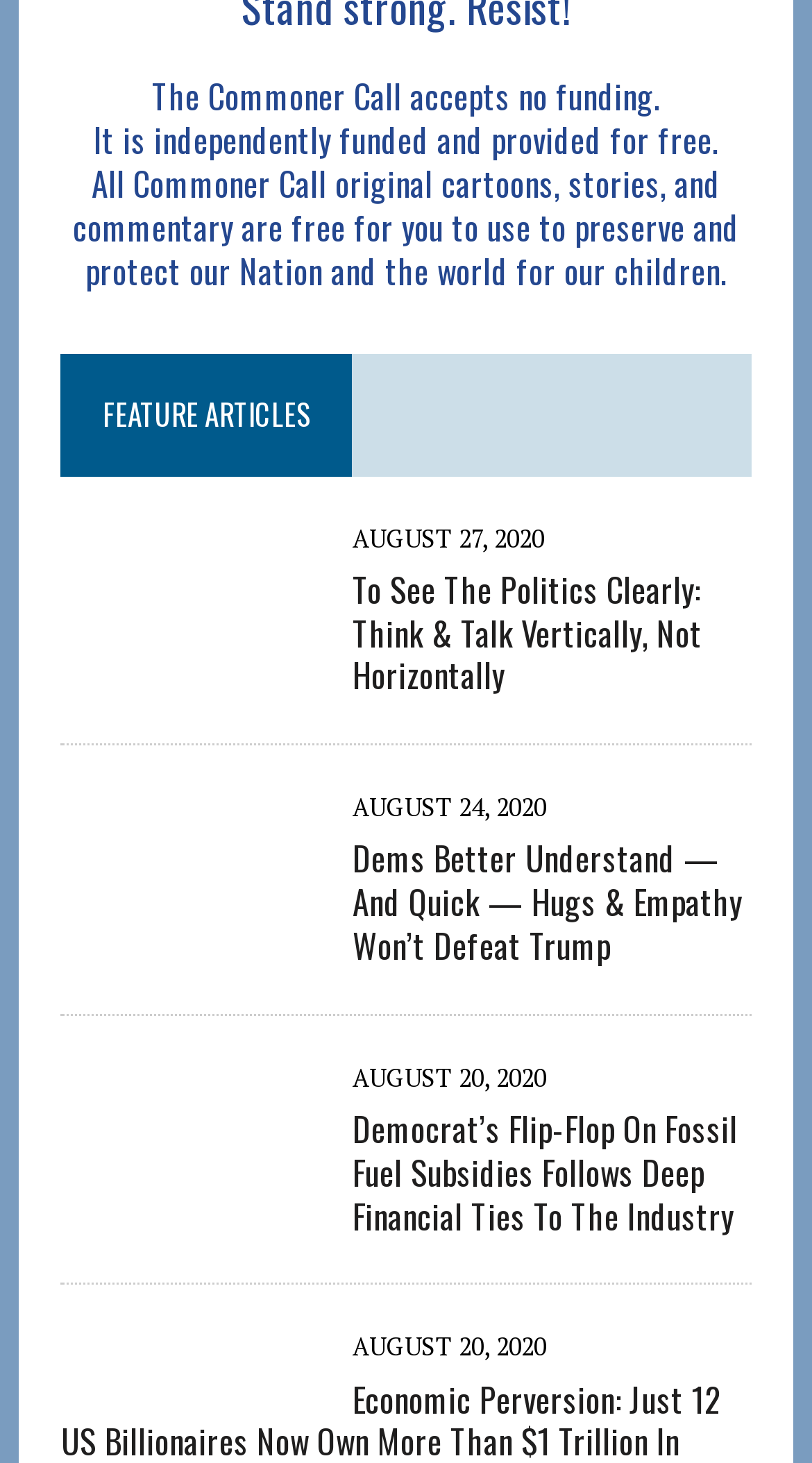Please provide the bounding box coordinates in the format (top-left x, top-left y, bottom-right x, bottom-right y). Remember, all values are floating point numbers between 0 and 1. What is the bounding box coordinate of the region described as: FEATURE ARTICLES

[0.126, 0.268, 0.383, 0.298]